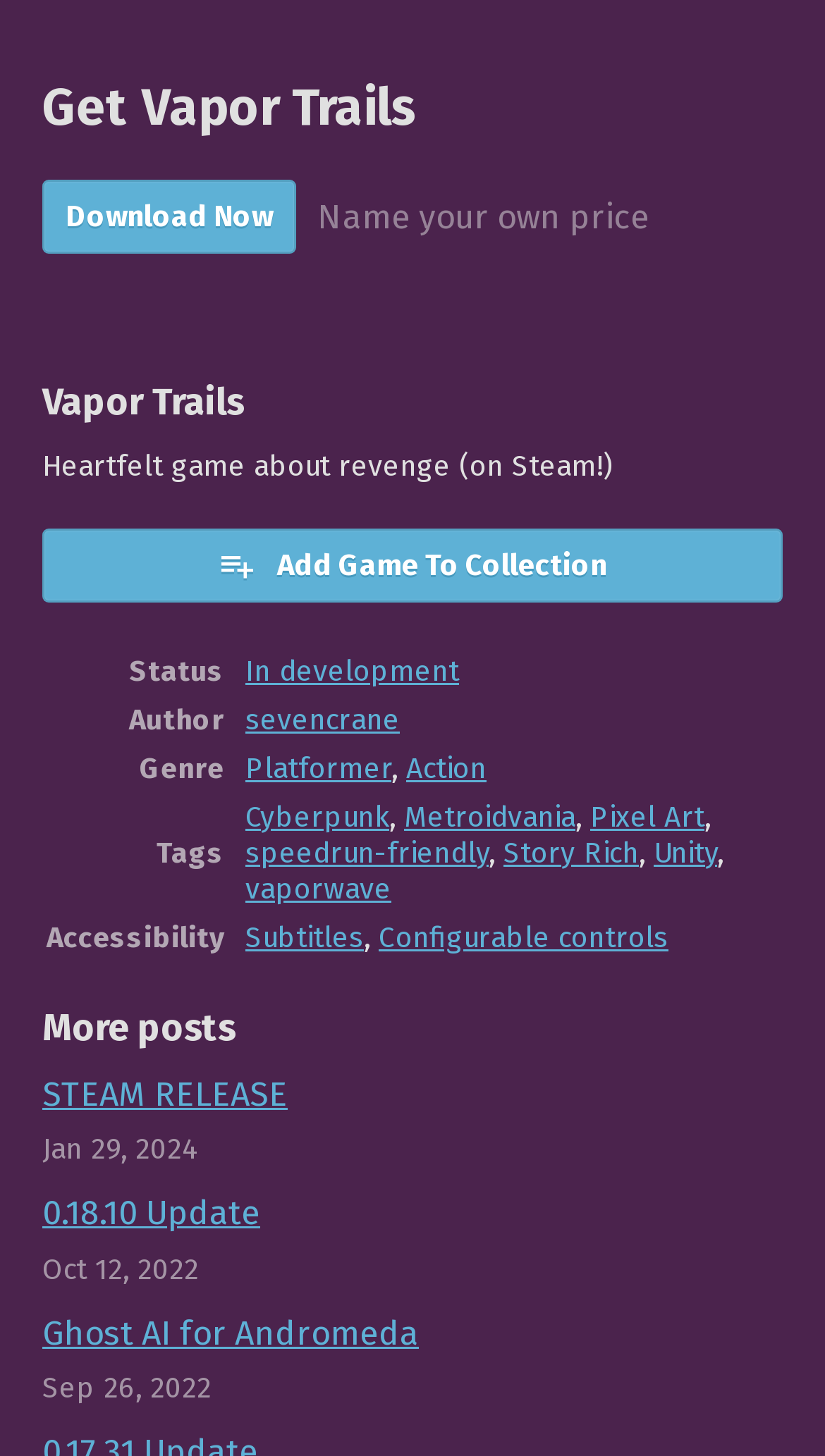What is the latest update of the game?
Refer to the image and provide a detailed answer to the question.

The latest update of the game can be found in the link 'STEAM RELEASE' which is located at the bottom of the webpage, with a bounding box of [0.051, 0.737, 0.349, 0.765].